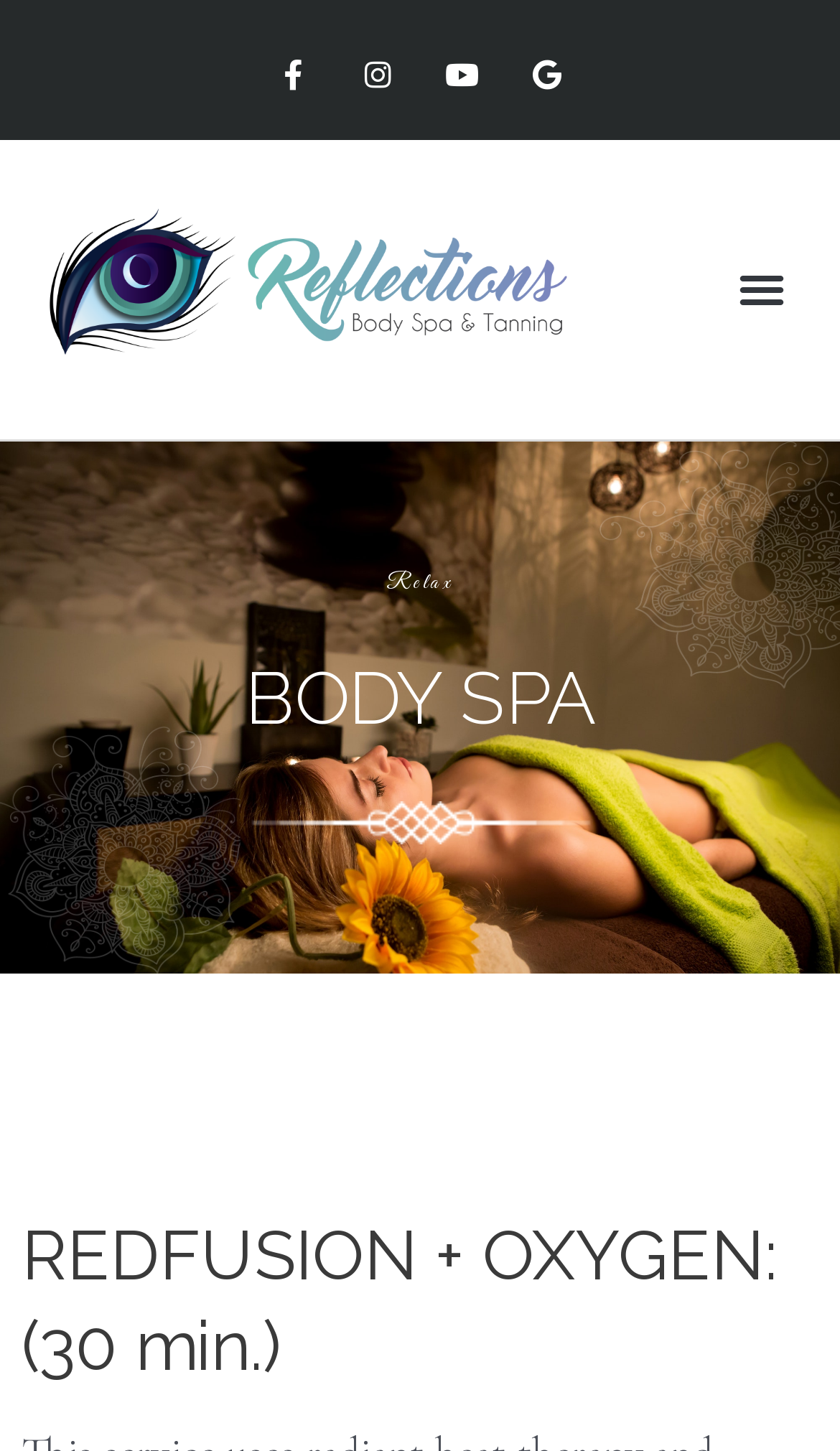Is the menu toggle button expanded?
Observe the image and answer the question with a one-word or short phrase response.

No